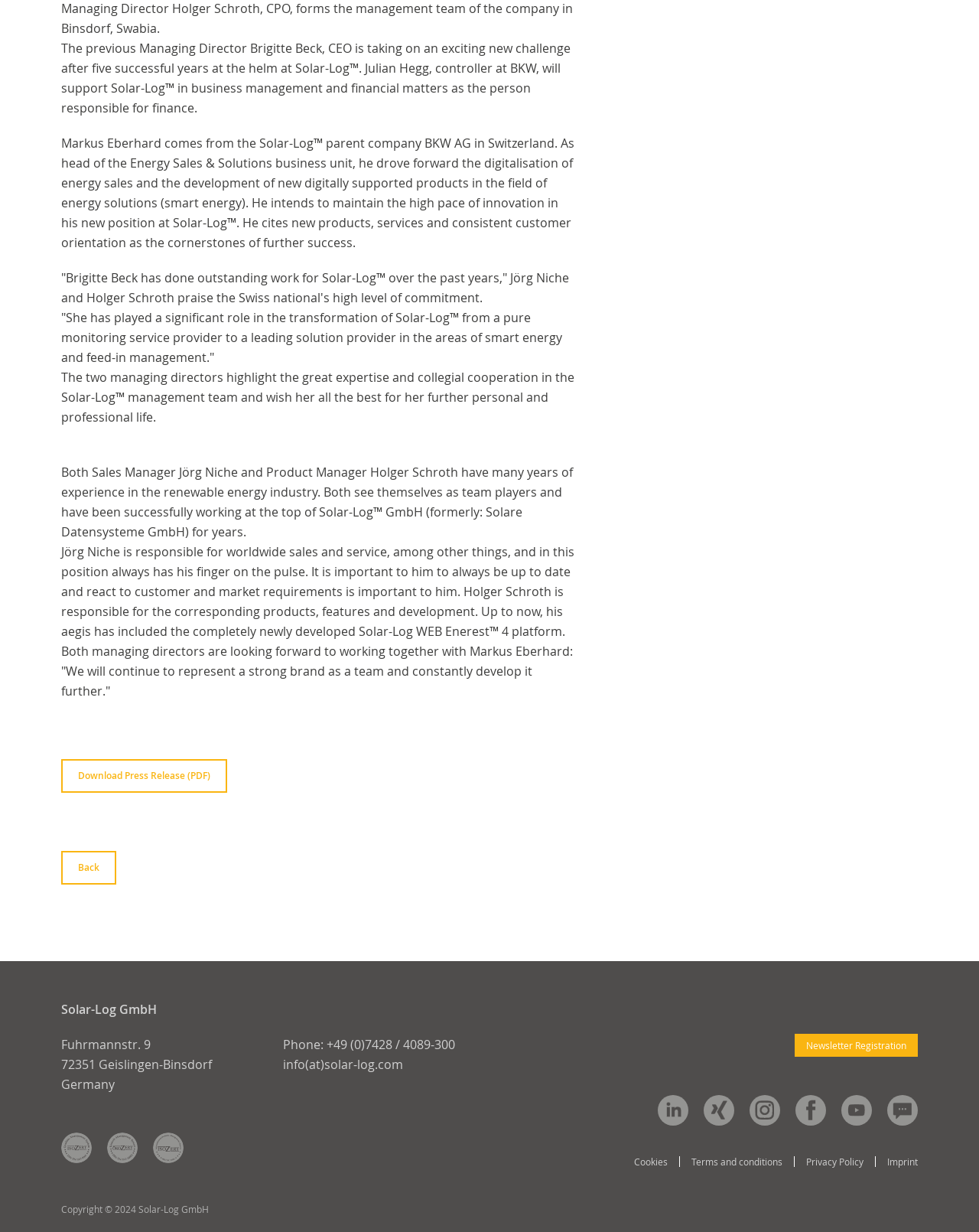What is the name of the platform developed by Holger Schroth?
Please give a detailed and elaborate answer to the question based on the image.

The text states that Holger Schroth is responsible for the corresponding products, features and development, and his aegis has included the completely newly developed Solar-Log WEB Enerest 4 platform.